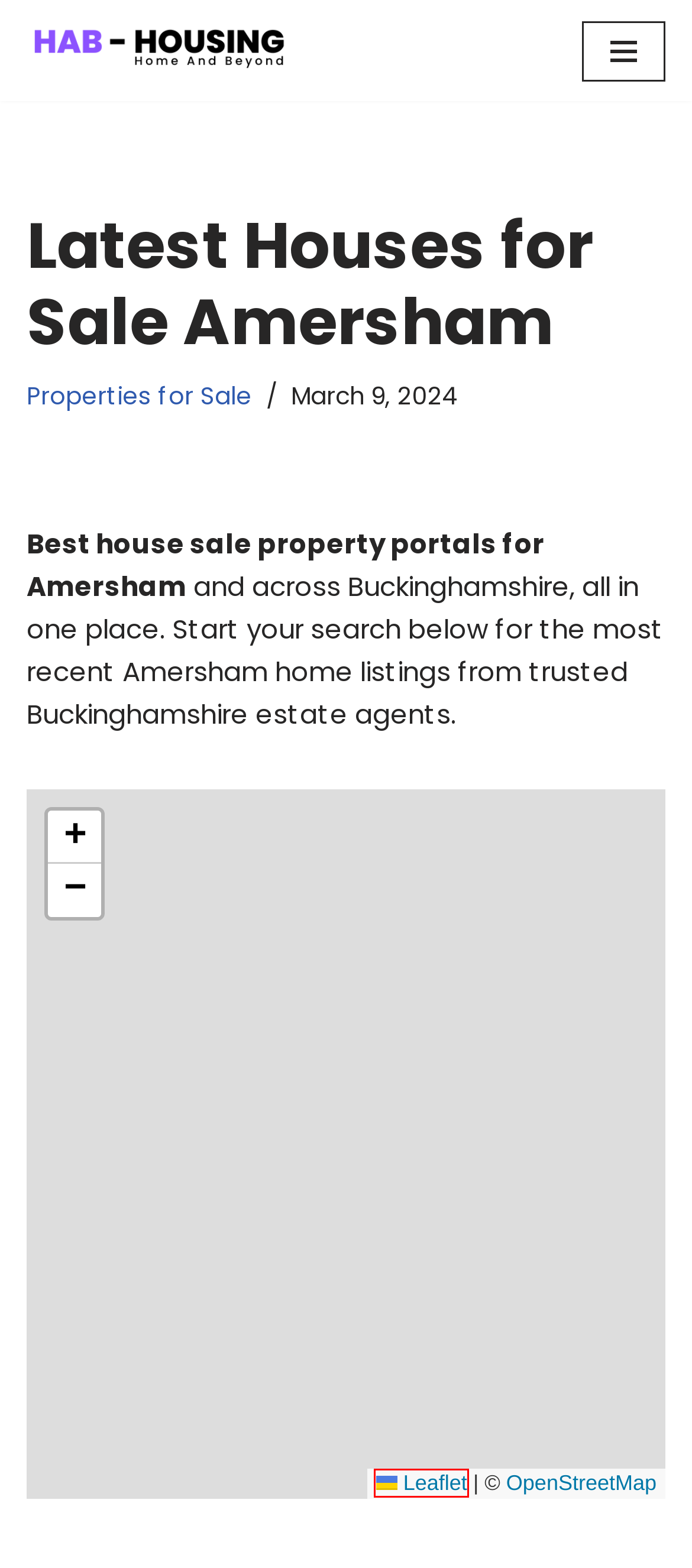You have a screenshot of a webpage with a red bounding box around a UI element. Determine which webpage description best matches the new webpage that results from clicking the element in the bounding box. Here are the candidates:
A. Properties for Sale Archives - HAB Housing
B. Hab Housing - Home and Property Listings
C. House Prices in Amersham
D. About Hab - HAB Housing
E. Privacy Policy - HAB Housing
F. Leaflet - a JavaScript library for interactive maps
G. Get in Touch - HAB Housing
H. Property for Sale | Flats & Houses for Sale | OnTheMarket

F